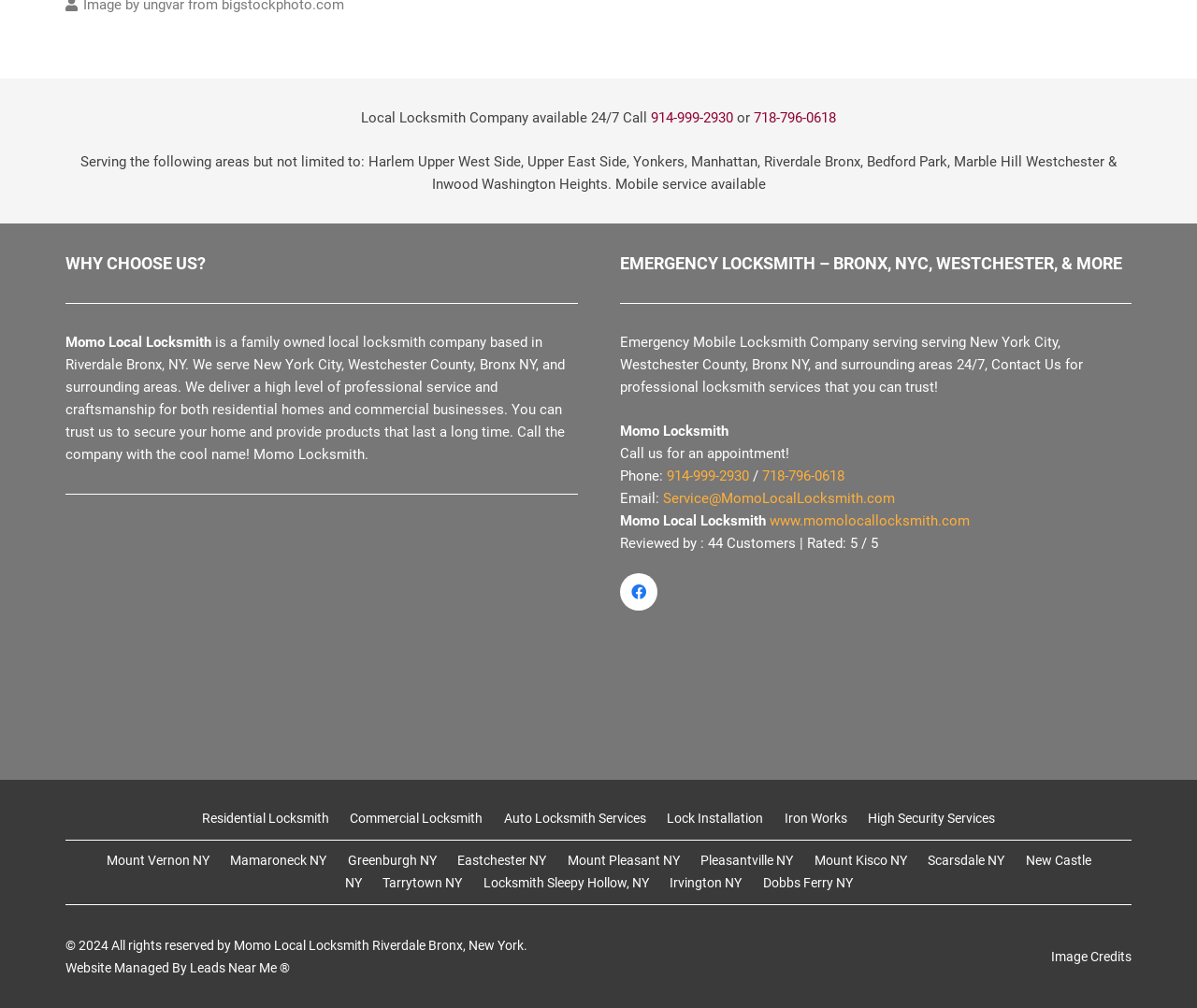Provide the bounding box coordinates for the UI element that is described by this text: "Scarsdale NY". The coordinates should be in the form of four float numbers between 0 and 1: [left, top, right, bottom].

[0.775, 0.846, 0.839, 0.861]